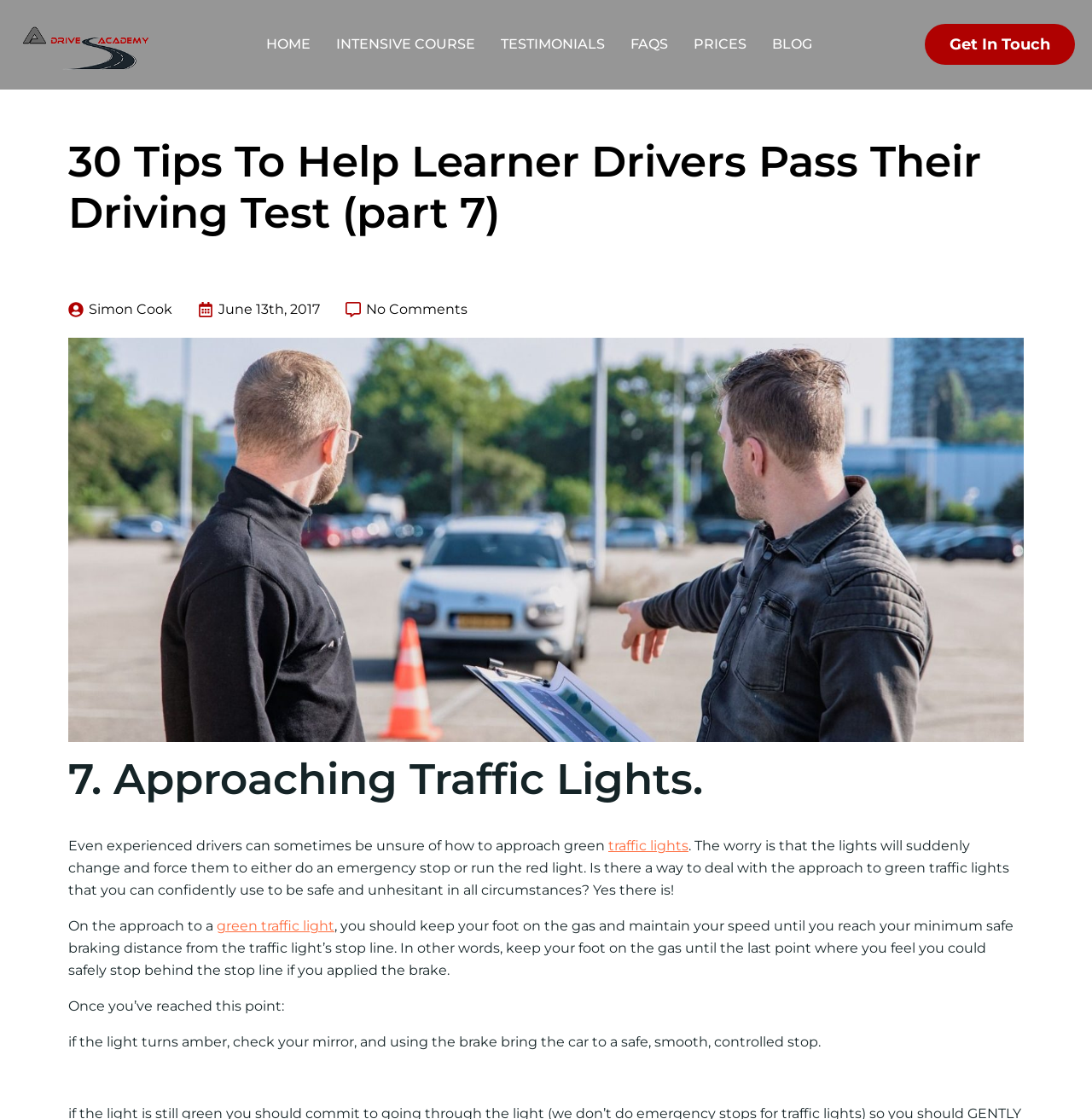Please specify the bounding box coordinates in the format (top-left x, top-left y, bottom-right x, bottom-right y), with values ranging from 0 to 1. Identify the bounding box for the UI component described as follows: FAQS

[0.573, 0.025, 0.616, 0.054]